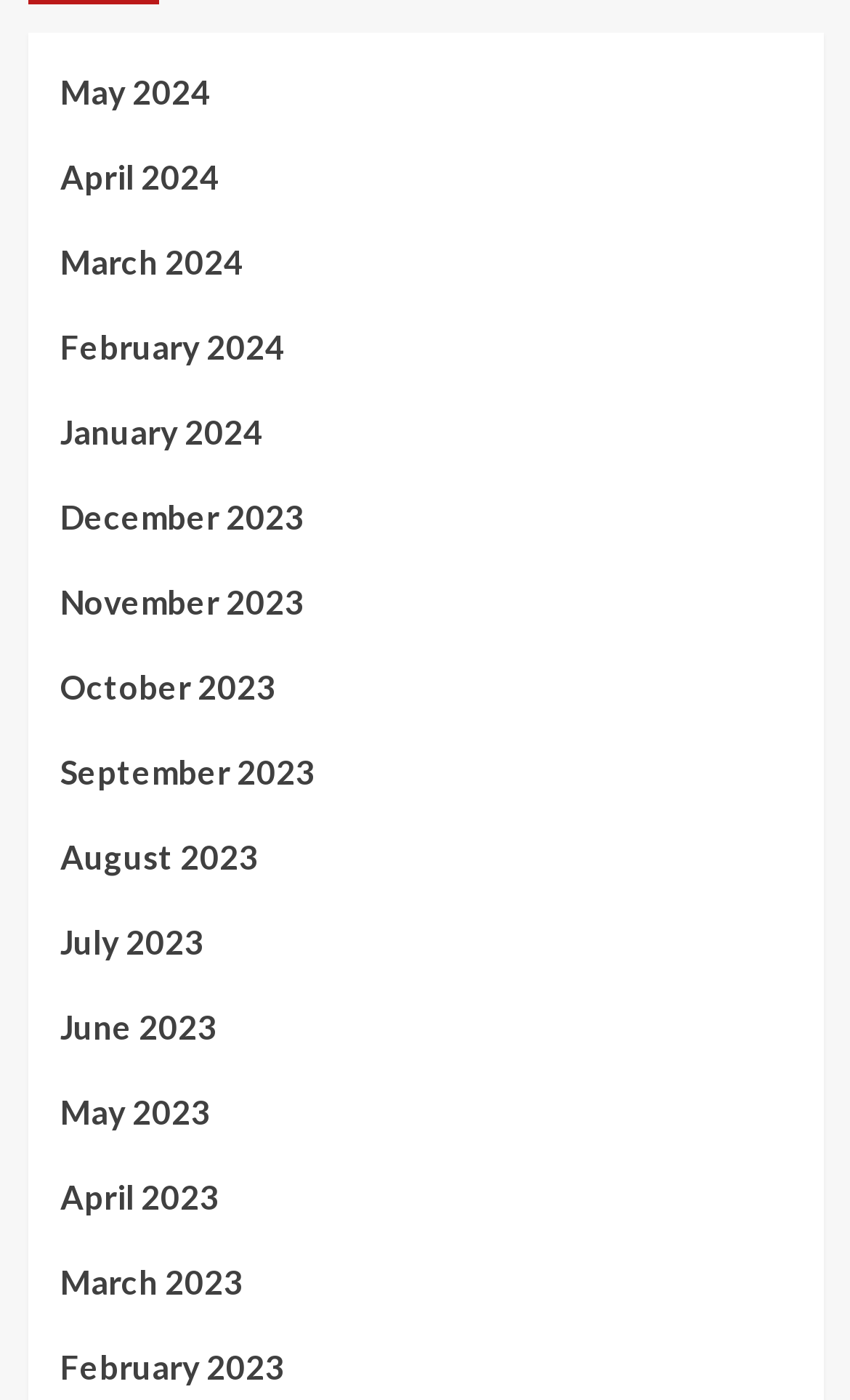Given the content of the image, can you provide a detailed answer to the question?
What is the earliest month available?

By examining the list of links, I found that the earliest month available is May 2023, which is the last link in the list.